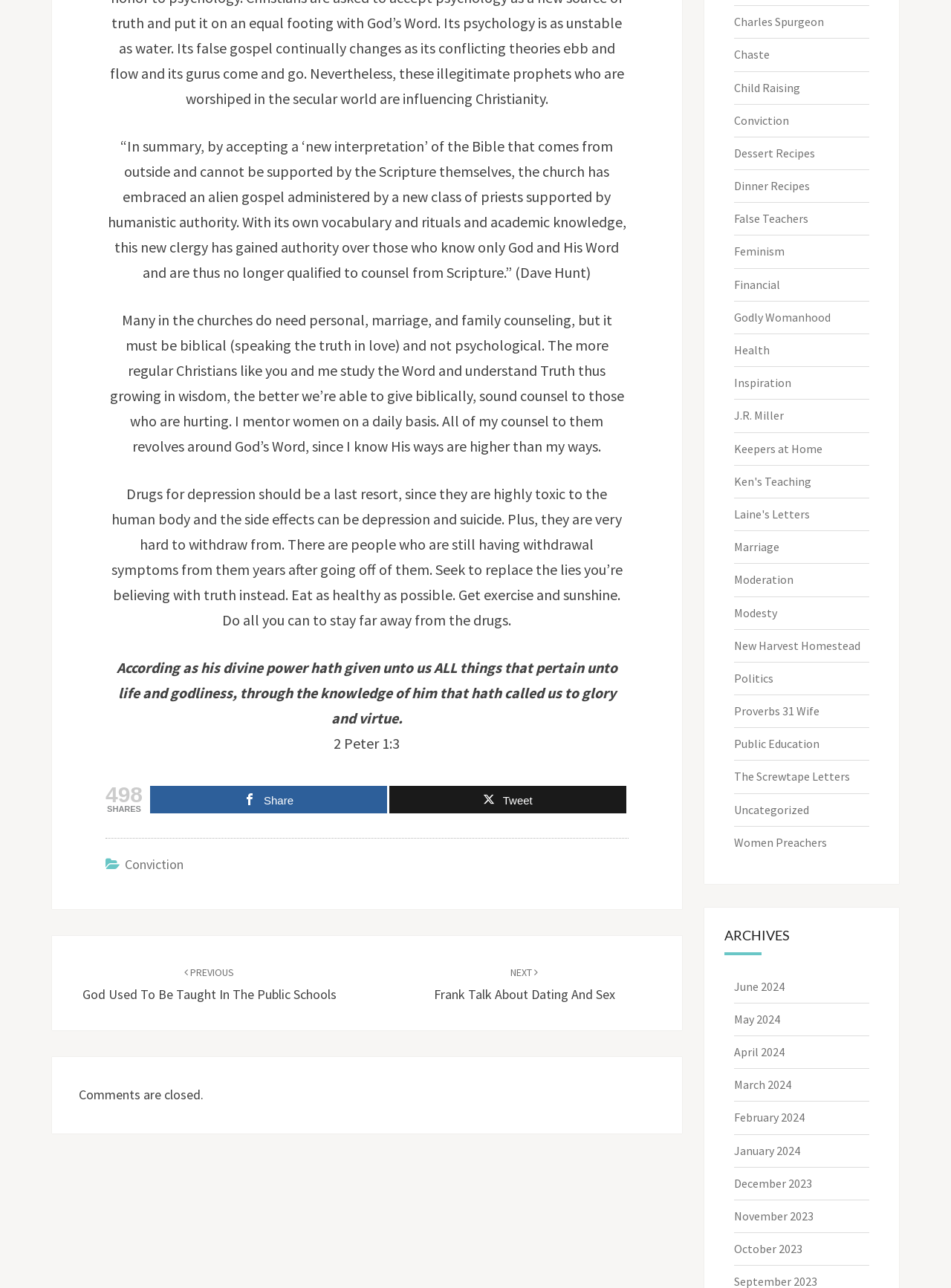Locate the bounding box coordinates of the clickable area to execute the instruction: "Visit the Conviction page". Provide the coordinates as four float numbers between 0 and 1, represented as [left, top, right, bottom].

[0.131, 0.664, 0.193, 0.677]